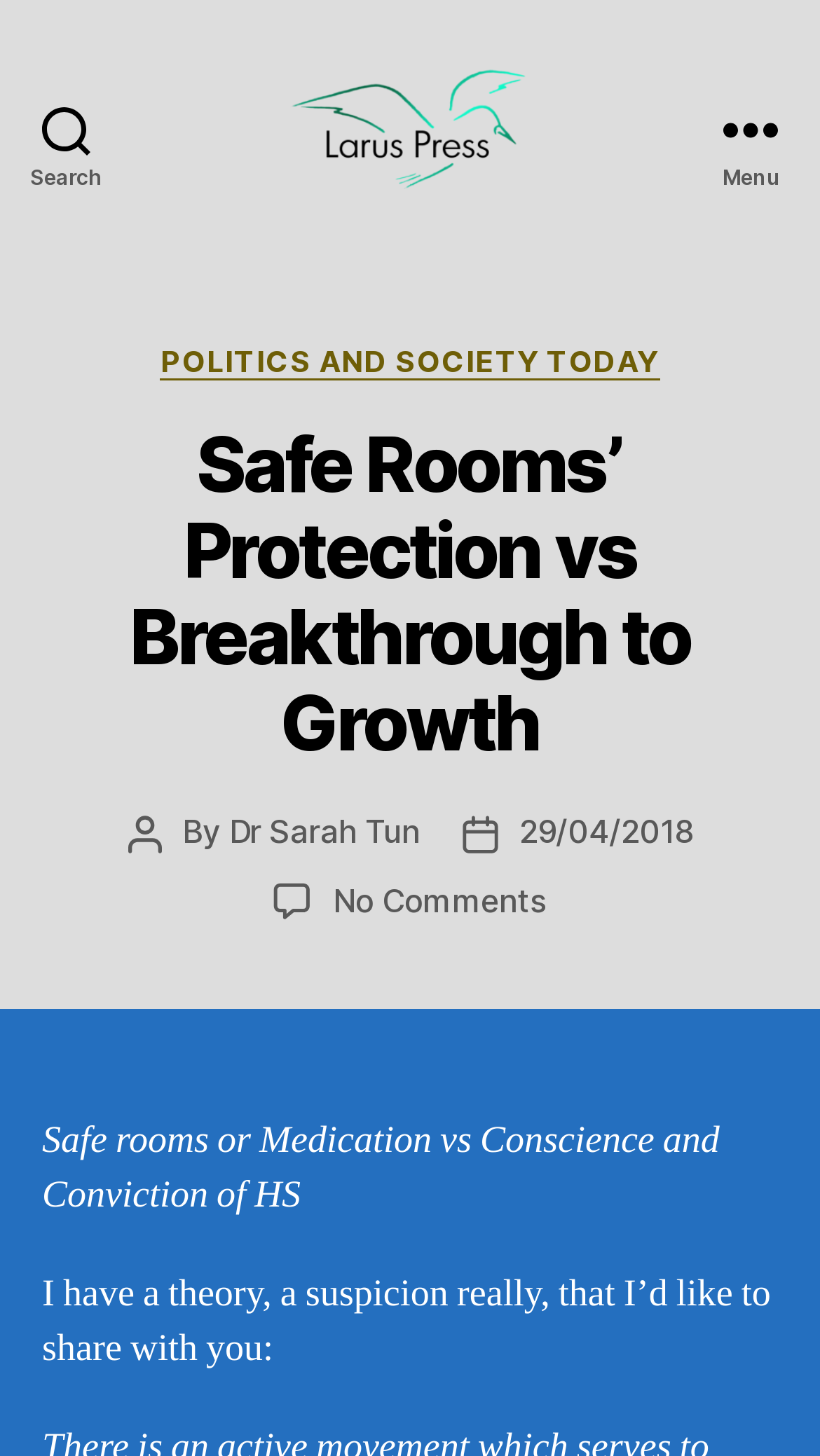Explain the webpage's layout and main content in detail.

The webpage appears to be a blog post or article page. At the top left, there is a search button. Next to it, on the top center, is a link and an image with the text "Larus Press – Sarah Tun". Below this, there is a static text with the same label. 

On the top right, there is a menu button. When expanded, it reveals a header section with several elements. There is a static text "Categories" followed by a link "POLITICS AND SOCIETY TODAY". Below this, there is a heading with the title of the article "Safe Rooms’ Protection vs Breakthrough to Growth". 

Under the title, there are several lines of text. The first line indicates the post author, "By Dr Sarah Tun", and the post date, "29/04/2018". Below this, there is a link indicating that there are no comments on the post. 

The main content of the article starts below this section. The first paragraph begins with the text "Safe rooms or Medication vs Conscience and Conviction of HS". The second paragraph starts with the sentence "I have a theory, a suspicion really, that I’d like to share with you:".